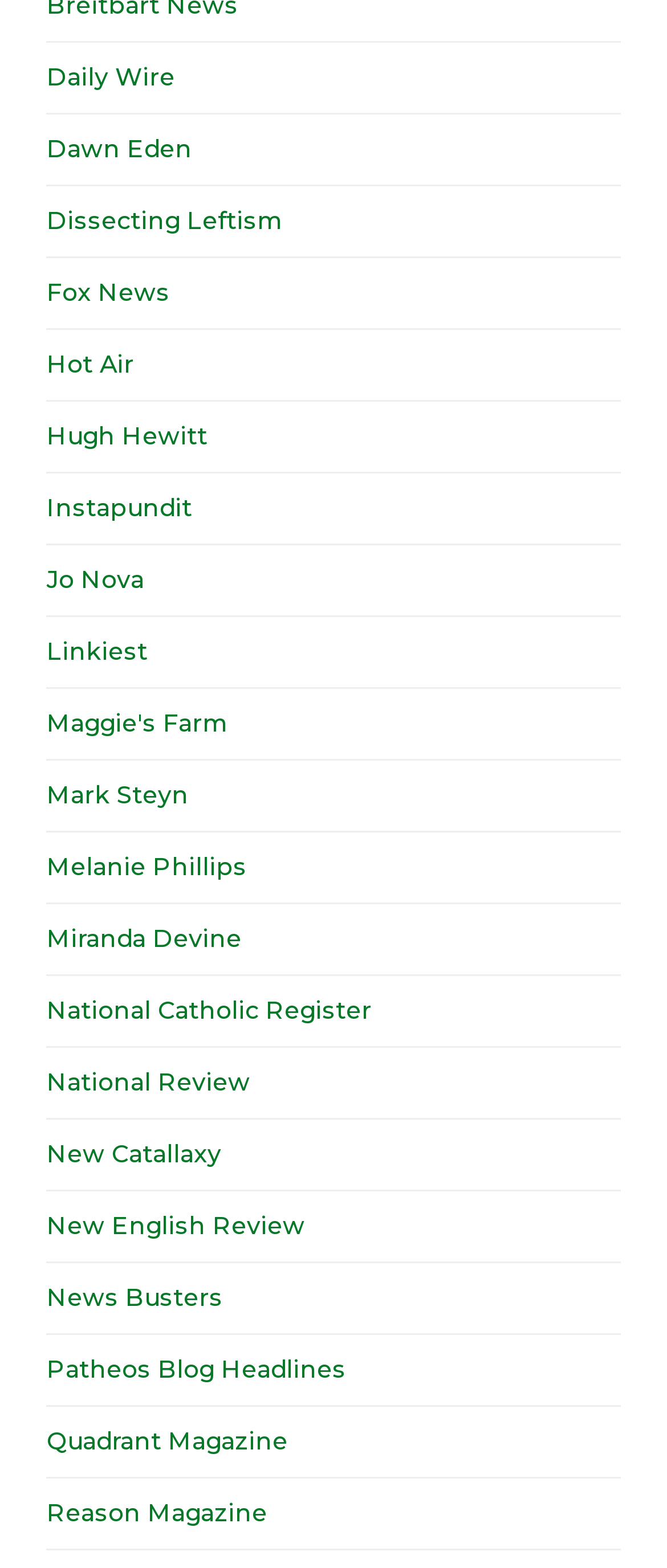Kindly determine the bounding box coordinates of the area that needs to be clicked to fulfill this instruction: "visit Daily Wire".

[0.07, 0.04, 0.262, 0.059]